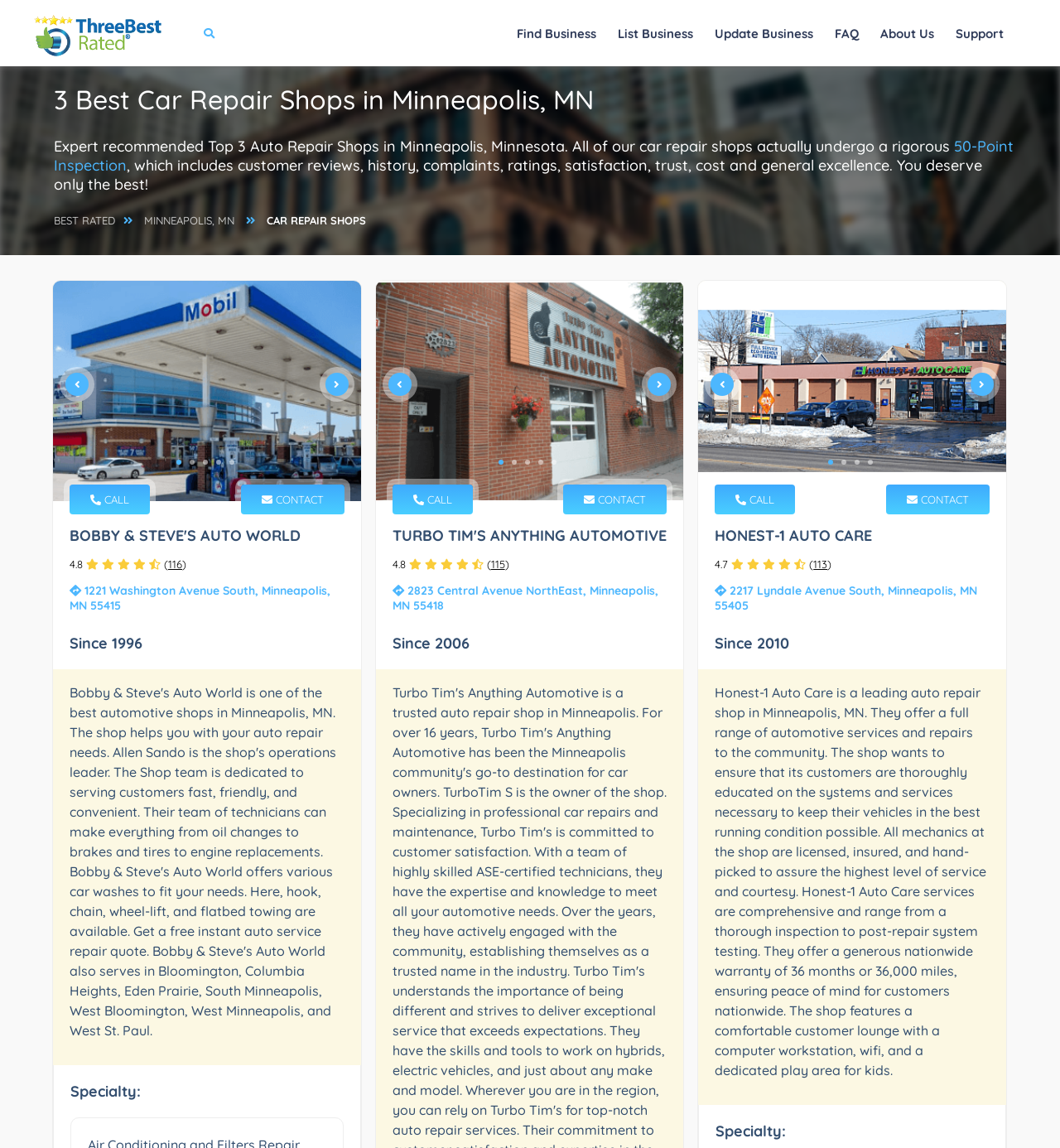Can you give a comprehensive explanation to the question given the content of the image?
How many years has Honest-1 Auto Care been in business?

I read the description of Honest-1 Auto Care and found that it has been in business since 2010. This information is indicated by the 'Since 2010' text in the shop's description.